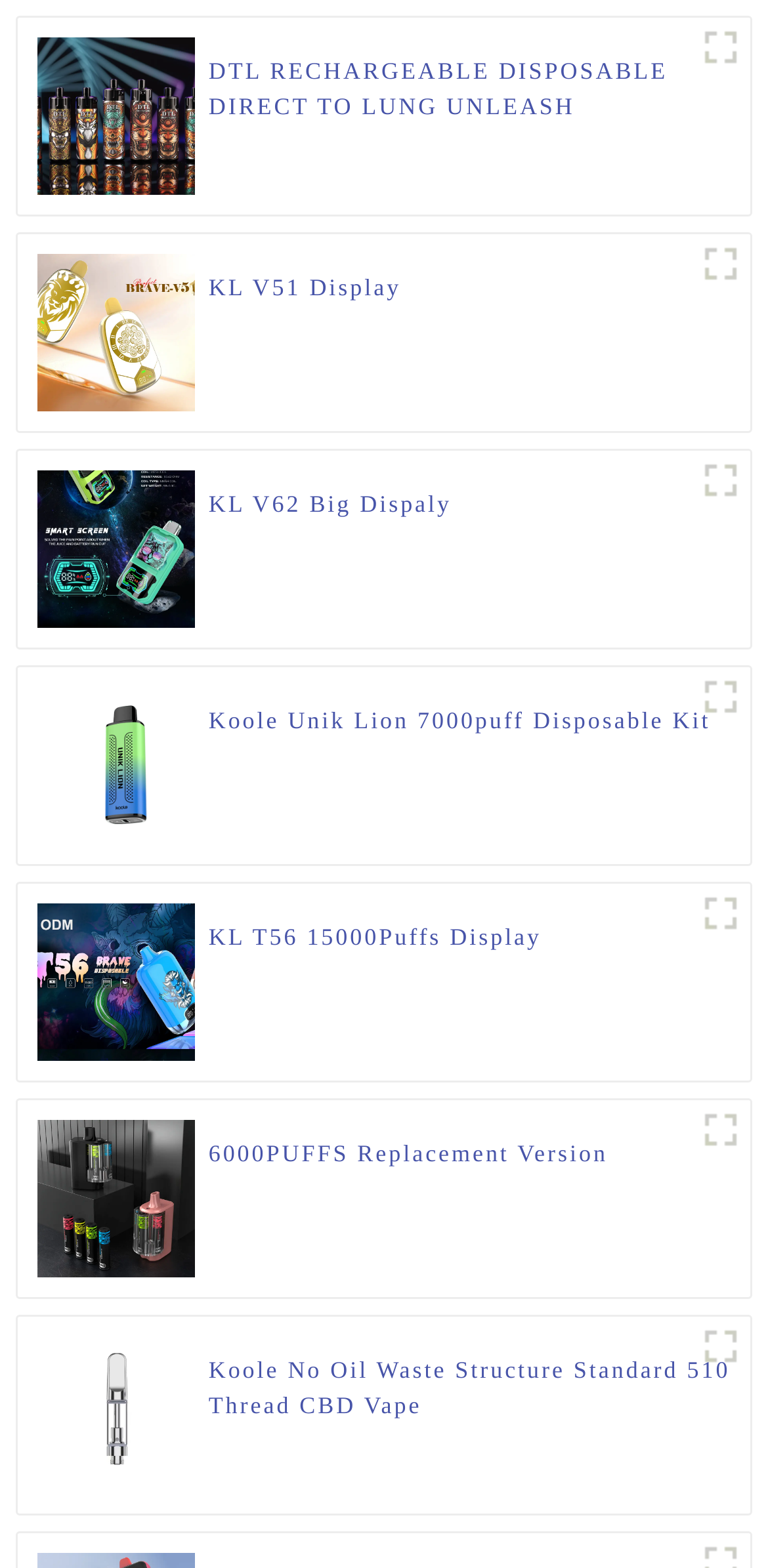Using floating point numbers between 0 and 1, provide the bounding box coordinates in the format (top-left x, top-left y, bottom-right x, bottom-right y). Locate the UI element described here: 6000PUFFS Replacement Version

[0.272, 0.725, 0.791, 0.77]